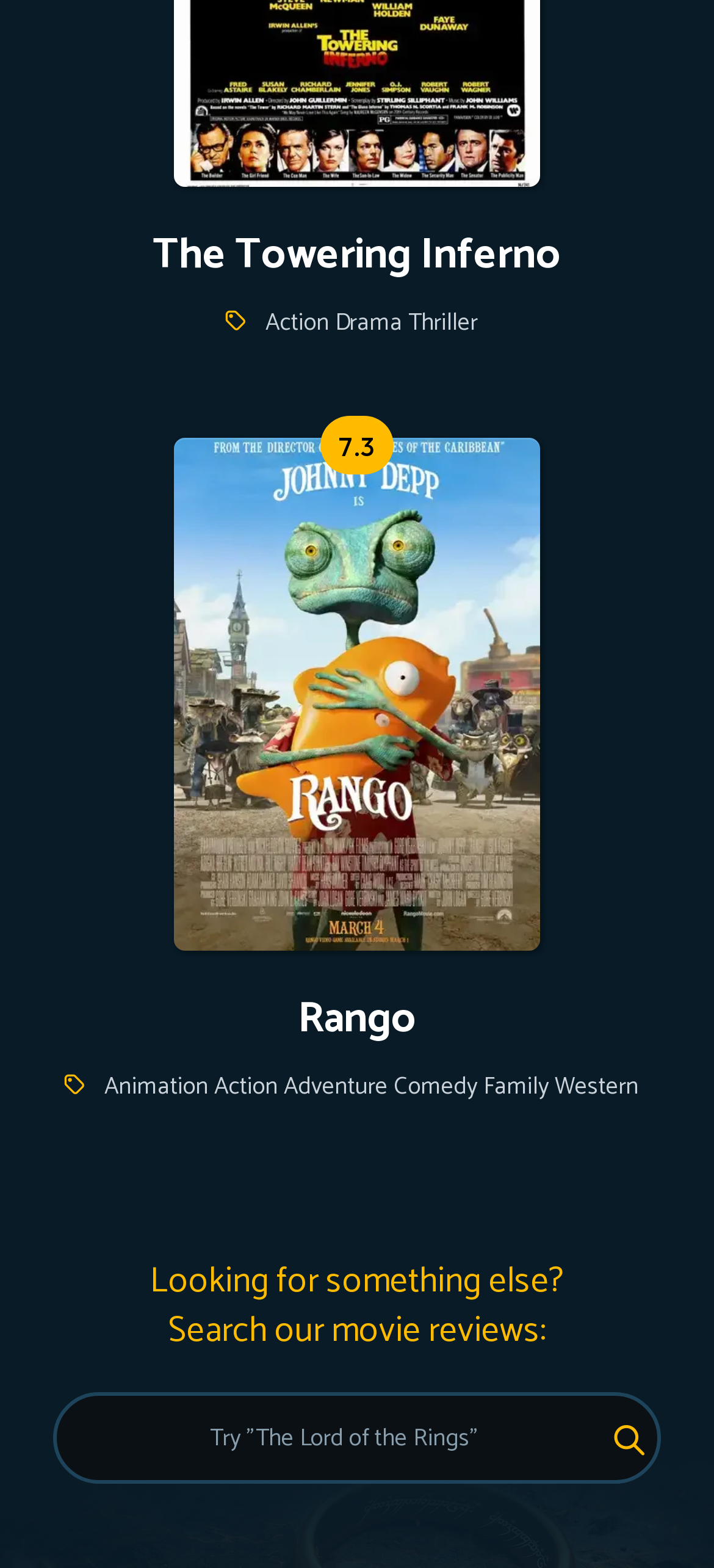Determine the bounding box coordinates for the area that should be clicked to carry out the following instruction: "Check the rating of Rango".

[0.051, 0.629, 0.949, 0.67]